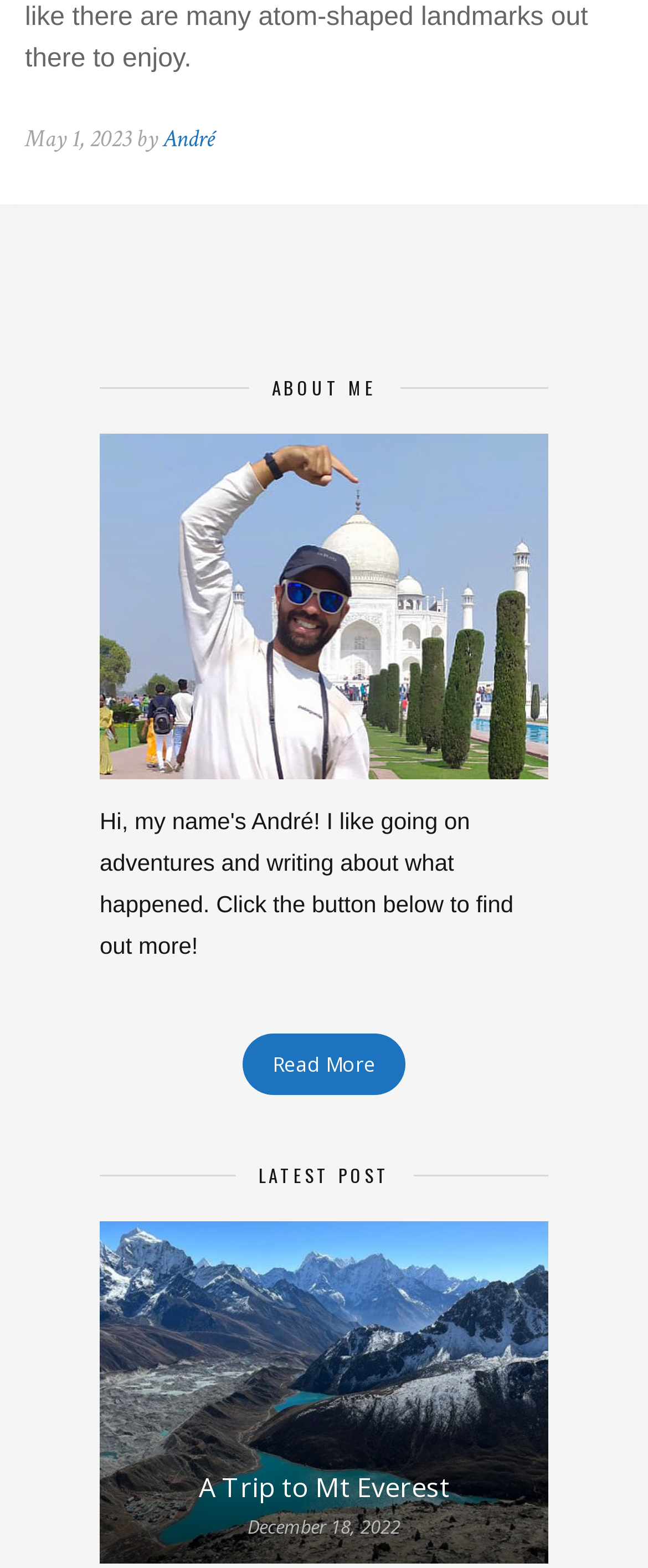What is the date of the latest post?
Based on the image, answer the question with as much detail as possible.

The date of the latest post can be found by looking at the text below the 'A Trip to Mt Everest' heading, which is 'December 18, 2022'.